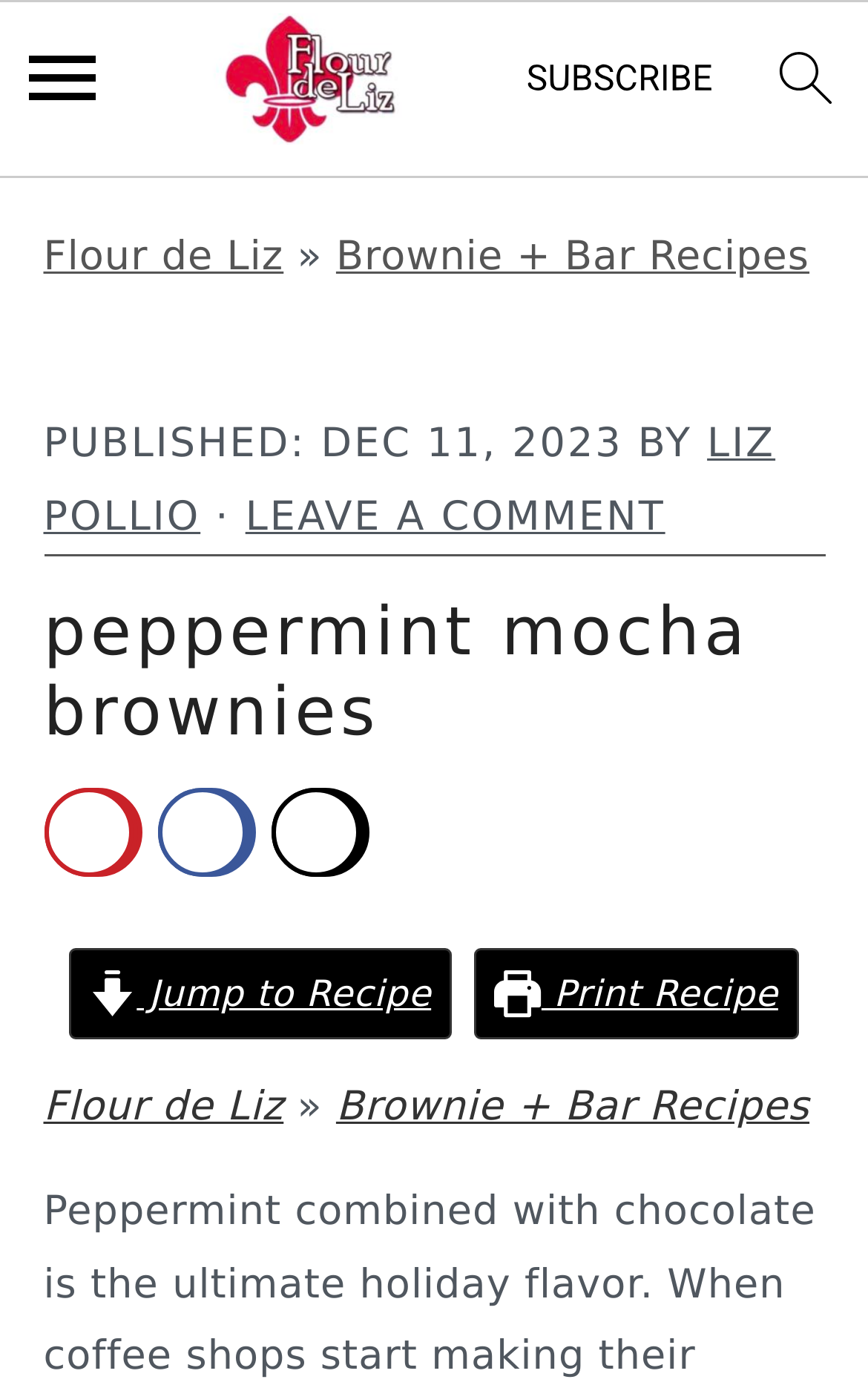Based on the image, please elaborate on the answer to the following question:
What is the date of publication?

I found the date of publication by examining the section below the breadcrumbs, where I saw a header with the text 'PUBLISHED:' and a time element with the date 'DEC 11, 2023'.